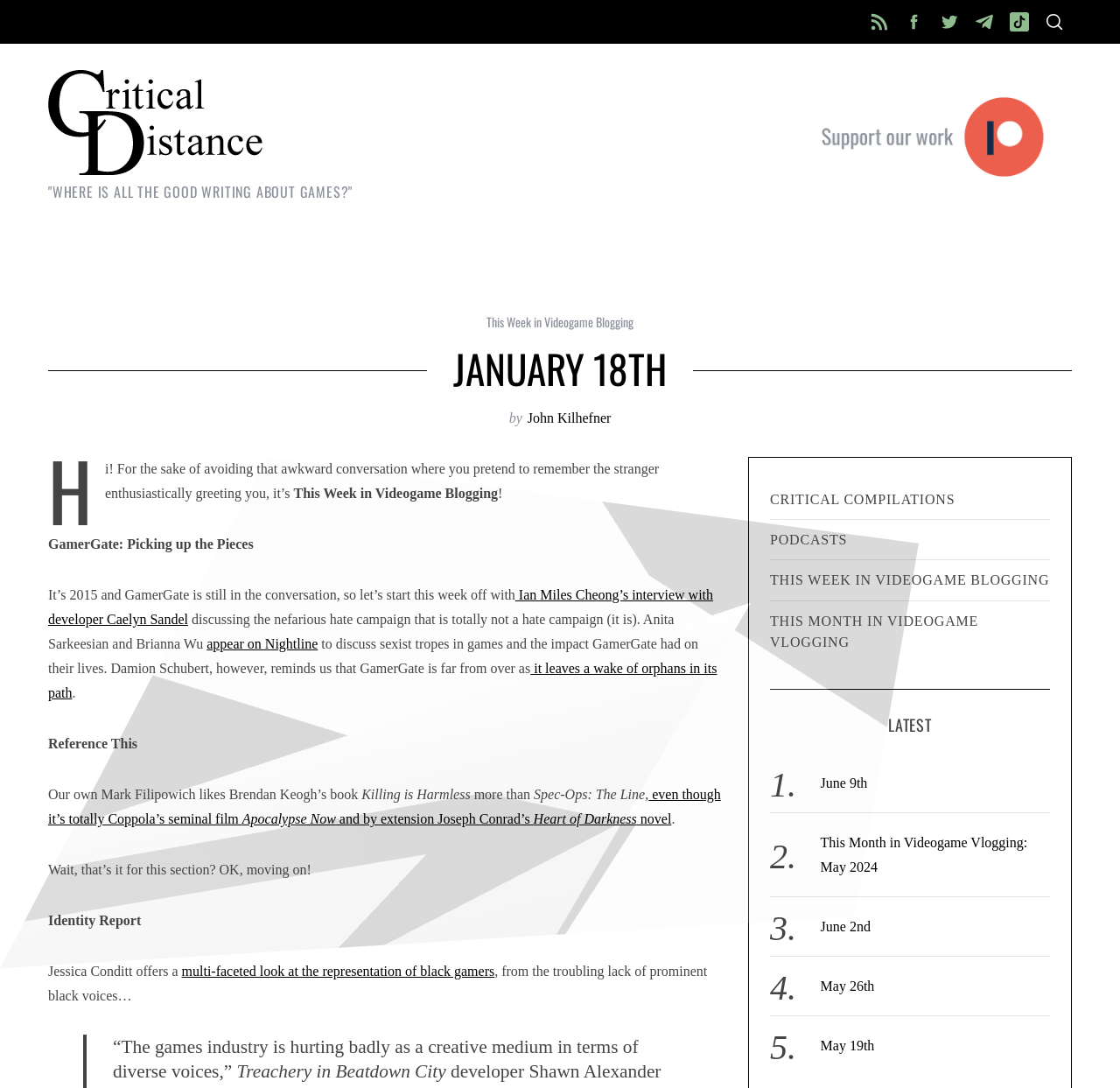What is the name of the website?
Refer to the image and provide a concise answer in one word or phrase.

Critical Distance